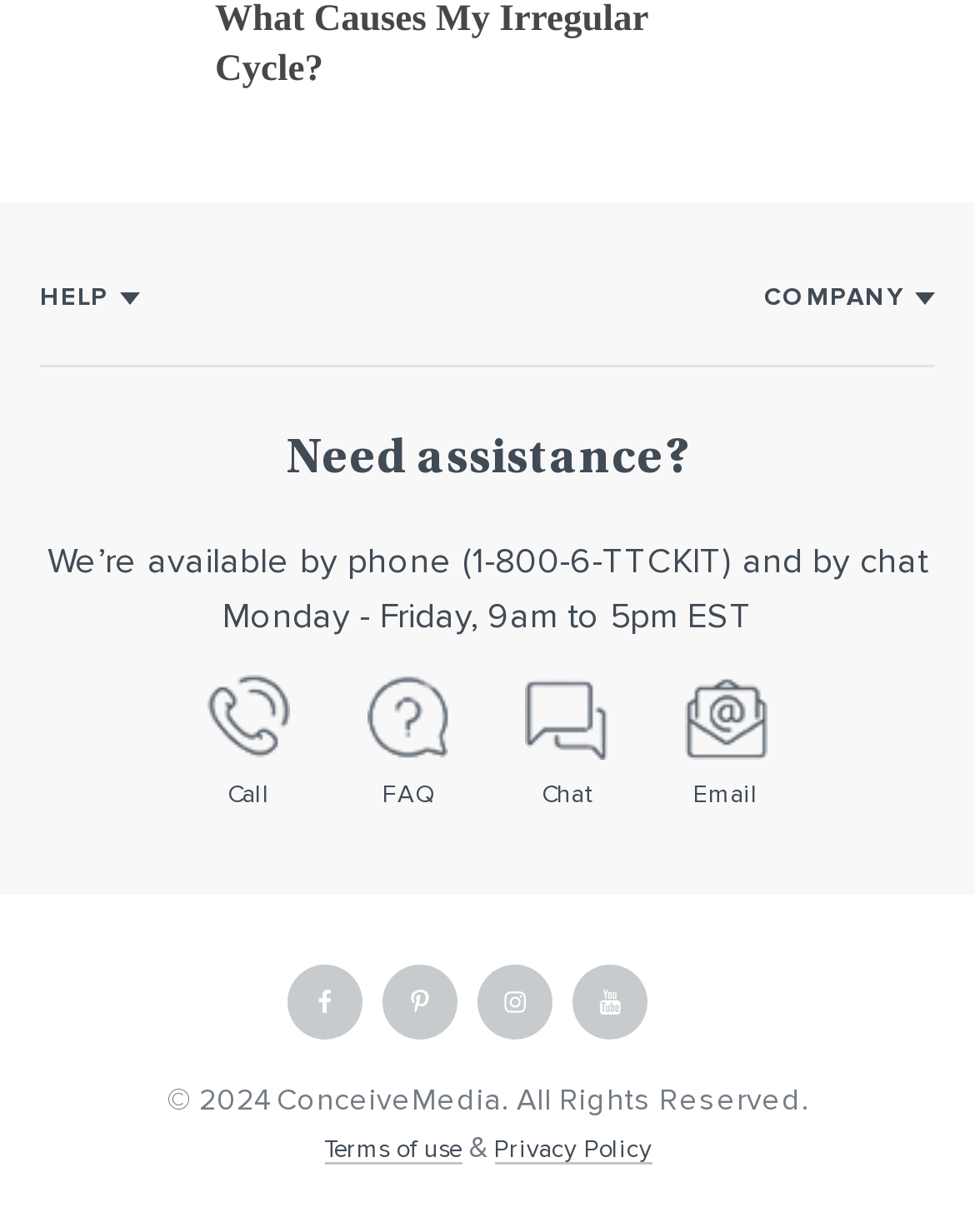Please identify the bounding box coordinates of the clickable area that will allow you to execute the instruction: "Get help with usage".

[0.041, 0.343, 0.113, 0.367]